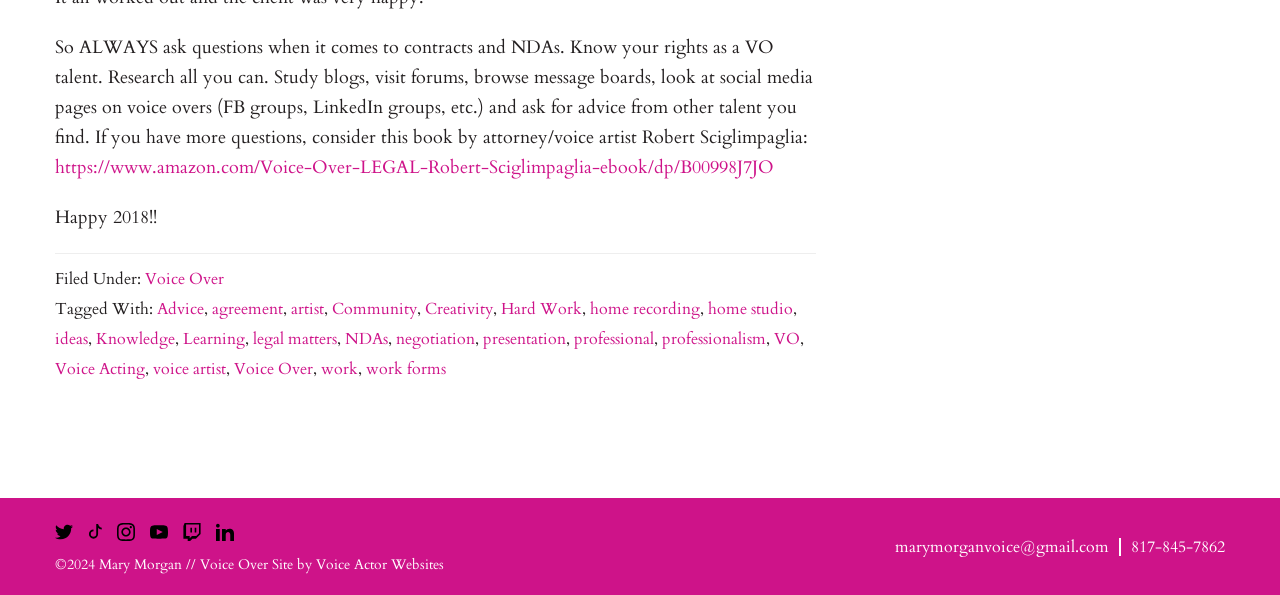How many social media links are provided at the bottom of the webpage?
Please answer using one word or phrase, based on the screenshot.

5